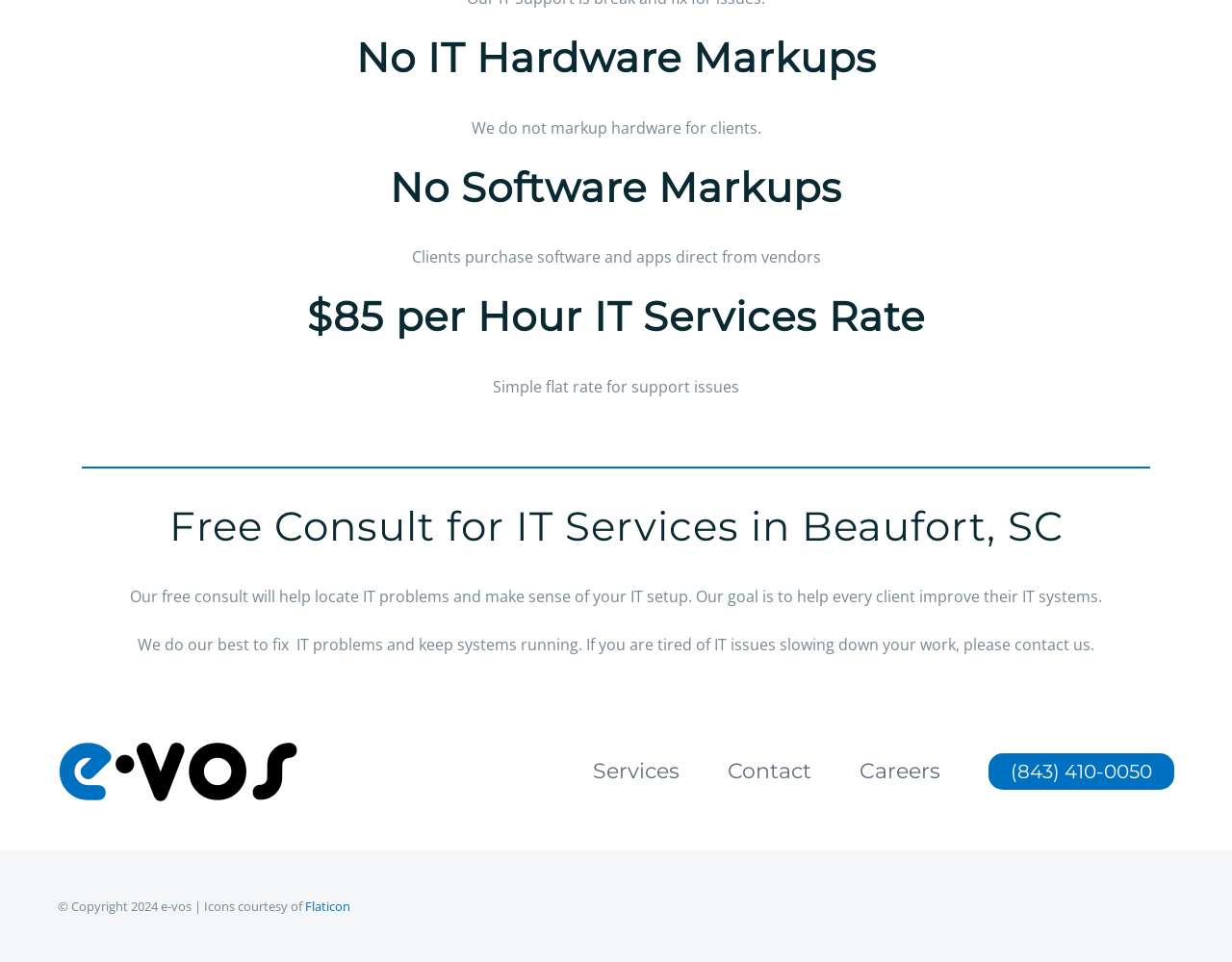Provide a brief response to the question using a single word or phrase: 
What is the company's goal for its clients?

Improve IT systems